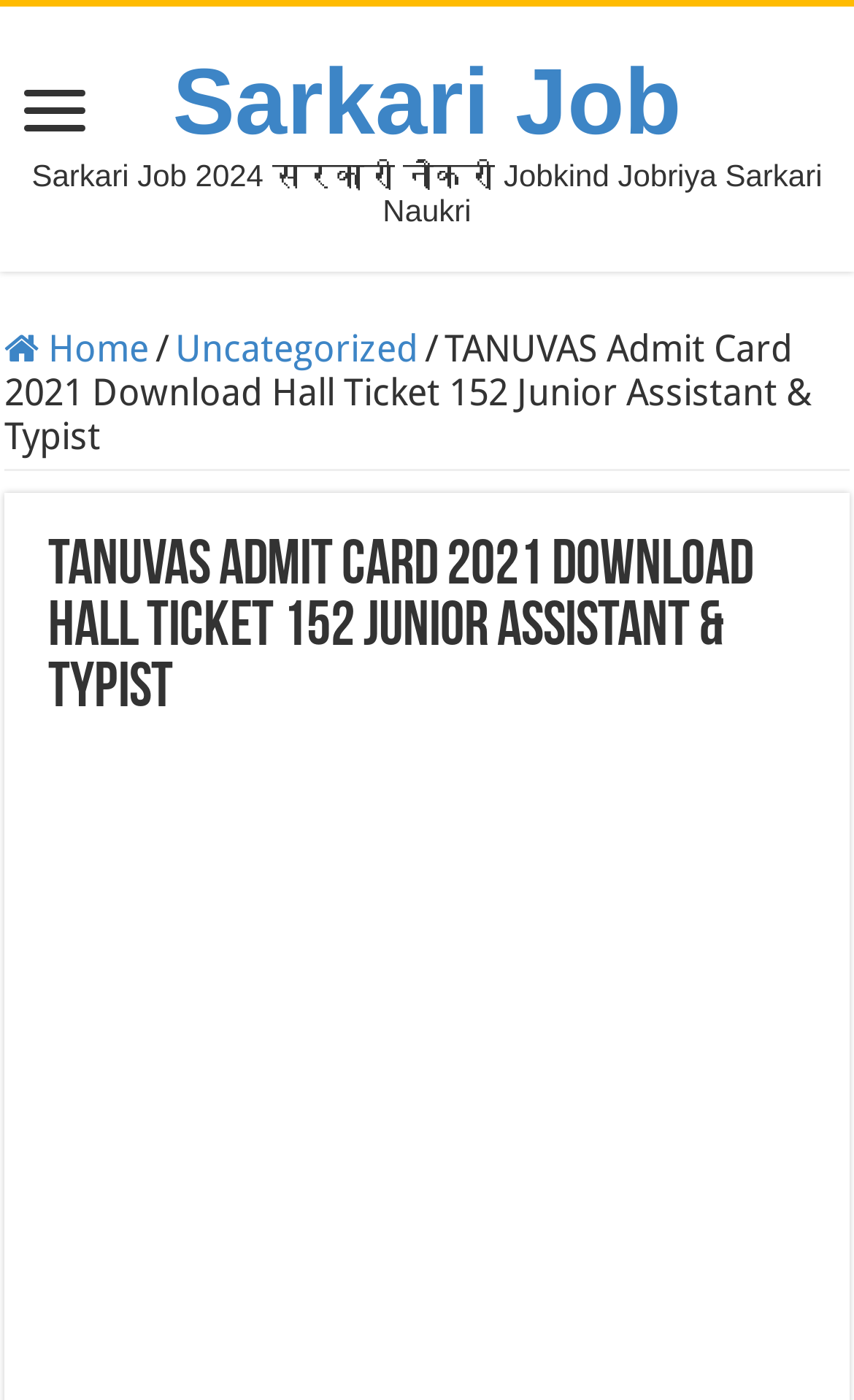Based on the provided description, "Sarkari Job", find the bounding box of the corresponding UI element in the screenshot.

[0.202, 0.036, 0.798, 0.111]